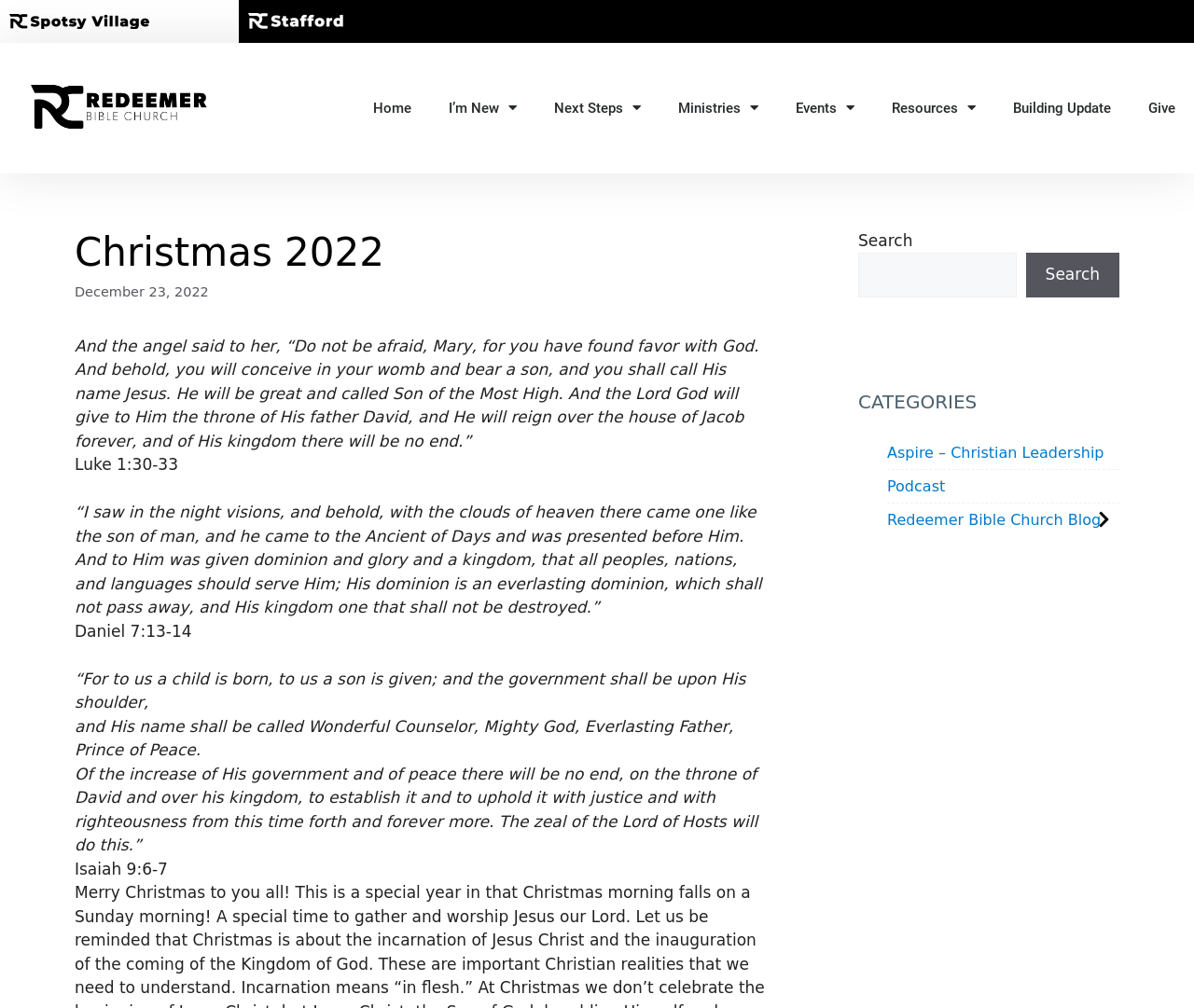Detail the features and information presented on the webpage.

The webpage is about Christmas 2022 at Redeemer Bible Church. At the top left, there are two small images, one for "rc-spotsy-village-small-black" and another for "rc-stafford-horizontal-small". Below these images, there is a horizontal navigation menu with links to "Home", "I'm New", "Next Steps", "Ministries", "Events", "Resources", "Building Update", and "Give". Each of these links has a dropdown menu.

Below the navigation menu, there is a large header section with a title "Christmas 2022" and a date "December 23, 2022". This section also contains three Bible verses: Luke 1:30-33, Daniel 7:13-14, and Isaiah 9:6-7.

To the right of the header section, there is a search box with a button labeled "Search". Below the search box, there is a section titled "CATEGORIES" with links to "Aspire – Christian Leadership", "Podcast", and "Redeemer Bible Church Blog".

The overall layout of the webpage is clean and organized, with clear headings and concise text. The use of images and navigation menus makes it easy to navigate and find relevant information.